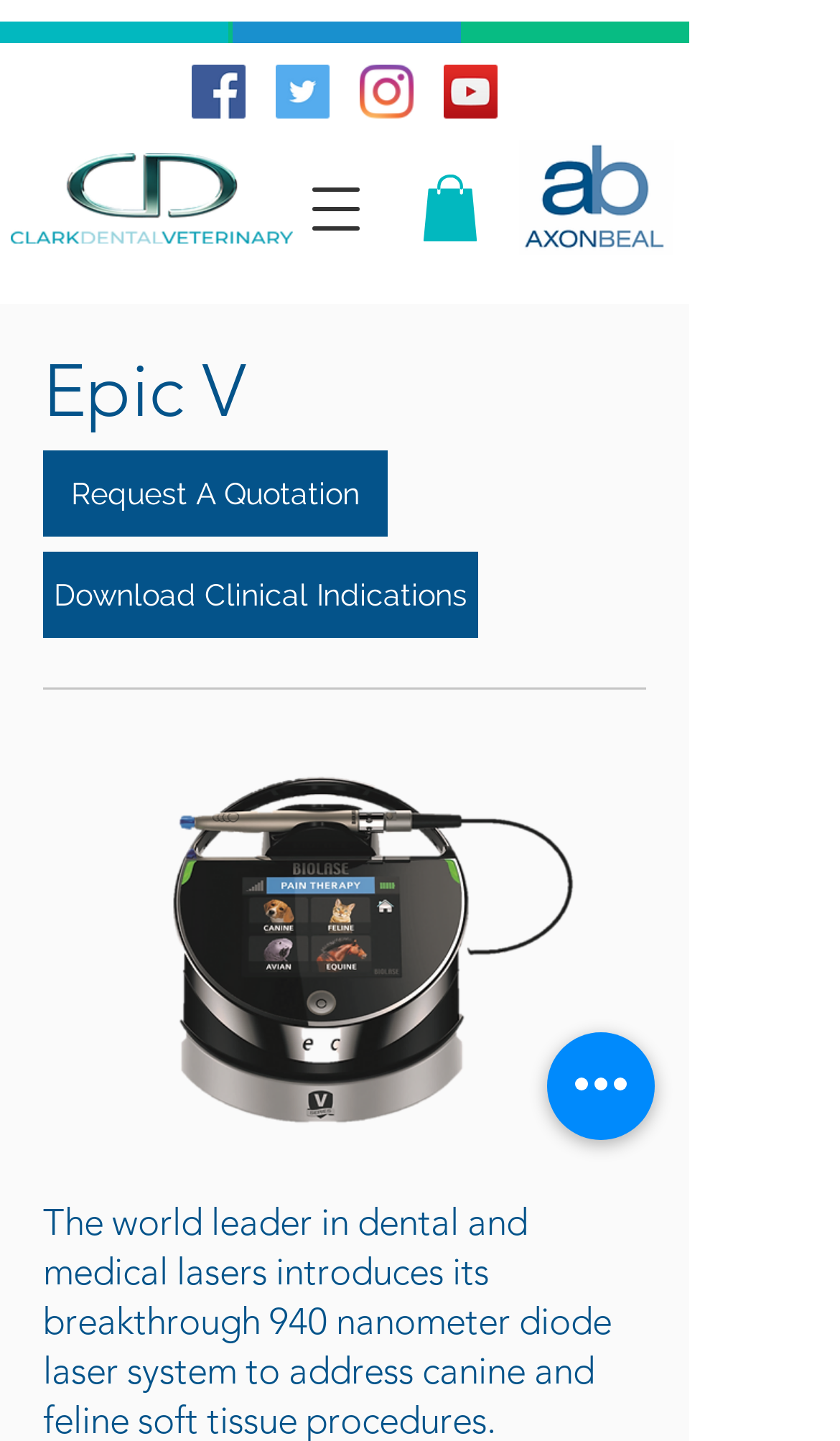Kindly determine the bounding box coordinates for the clickable area to achieve the given instruction: "Click the Facebook social icon".

[0.228, 0.045, 0.292, 0.082]